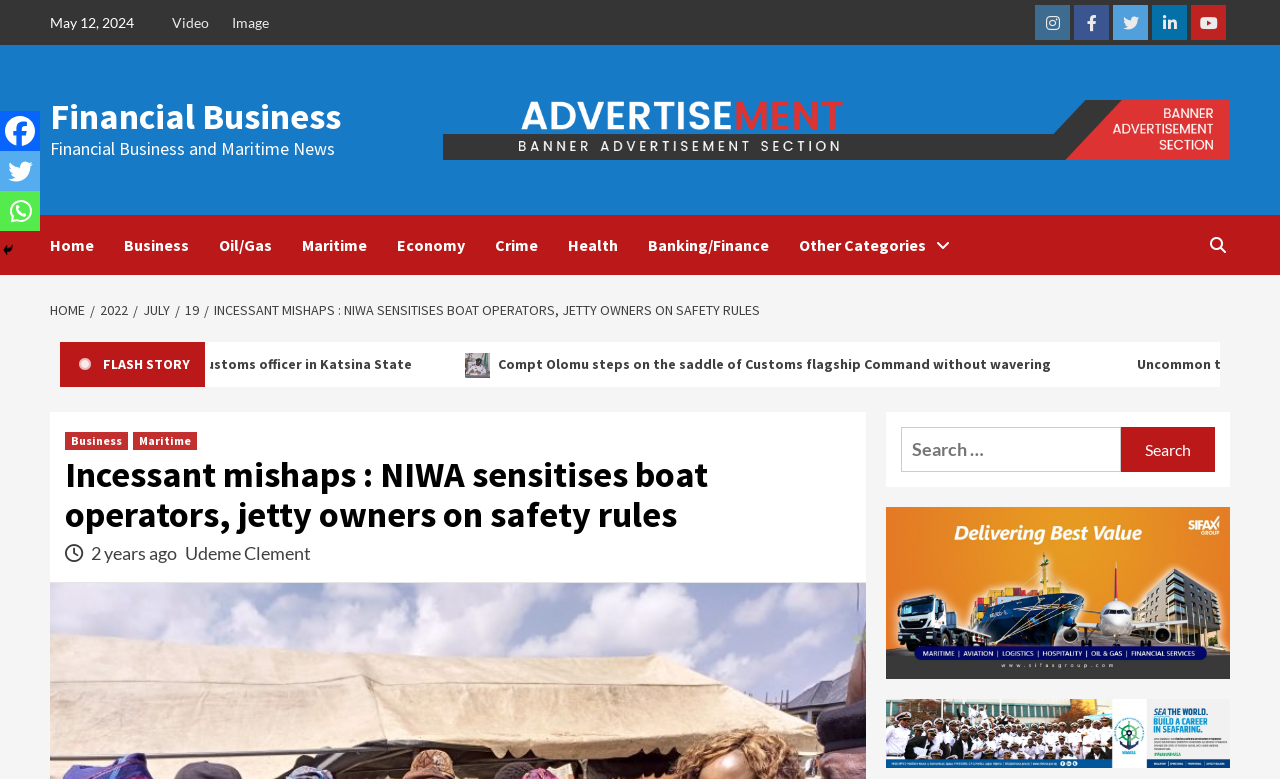Refer to the image and provide an in-depth answer to the question: 
What is the date of the news article?

I found the date of the news article by looking at the top of the webpage, where it says 'May 12, 2024' in a static text element.